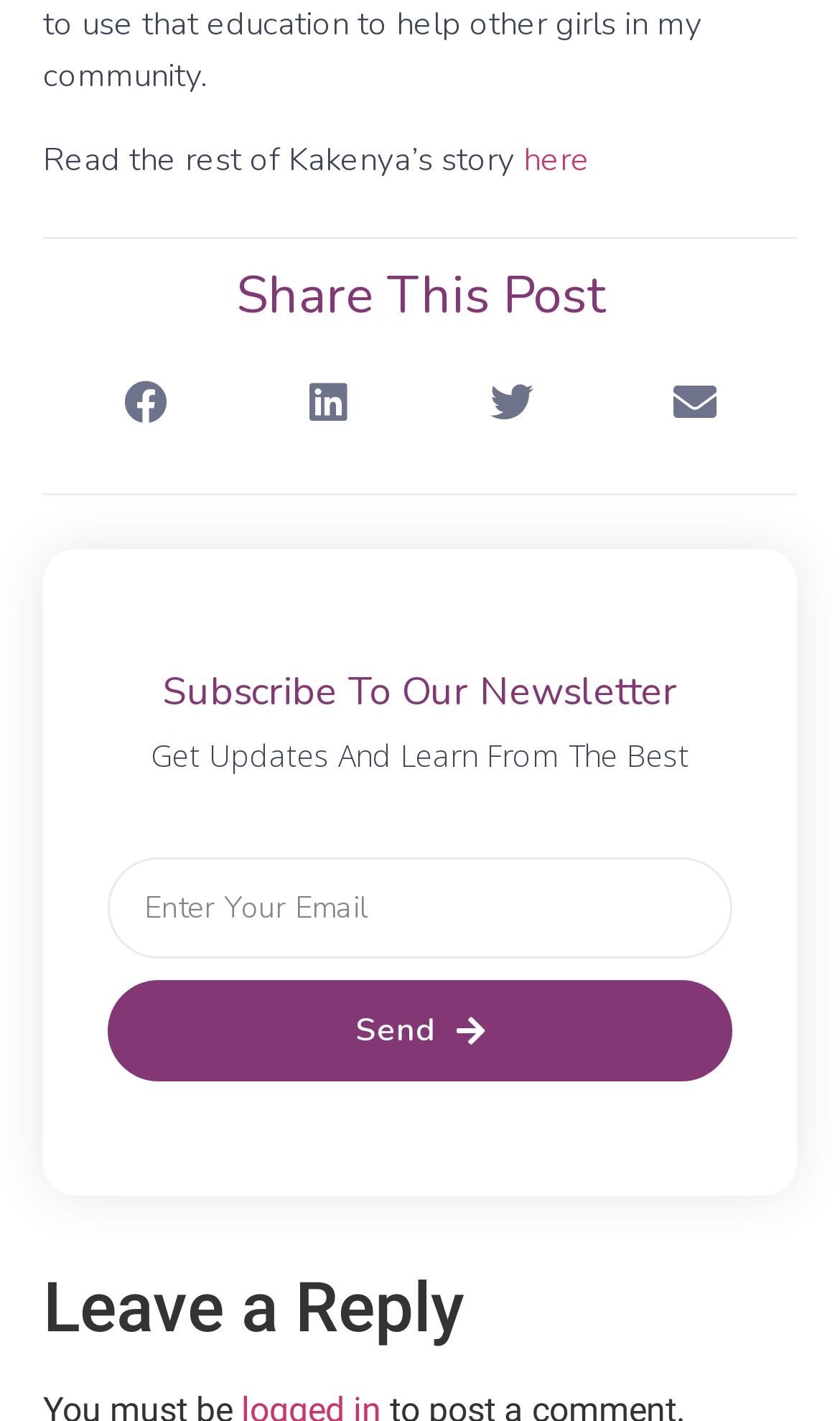With reference to the screenshot, provide a detailed response to the question below:
What is the purpose of the 'Send' button?

The 'Send' button is located below the 'Email' textbox, which suggests that its purpose is to submit the email address to subscribe to the newsletter.